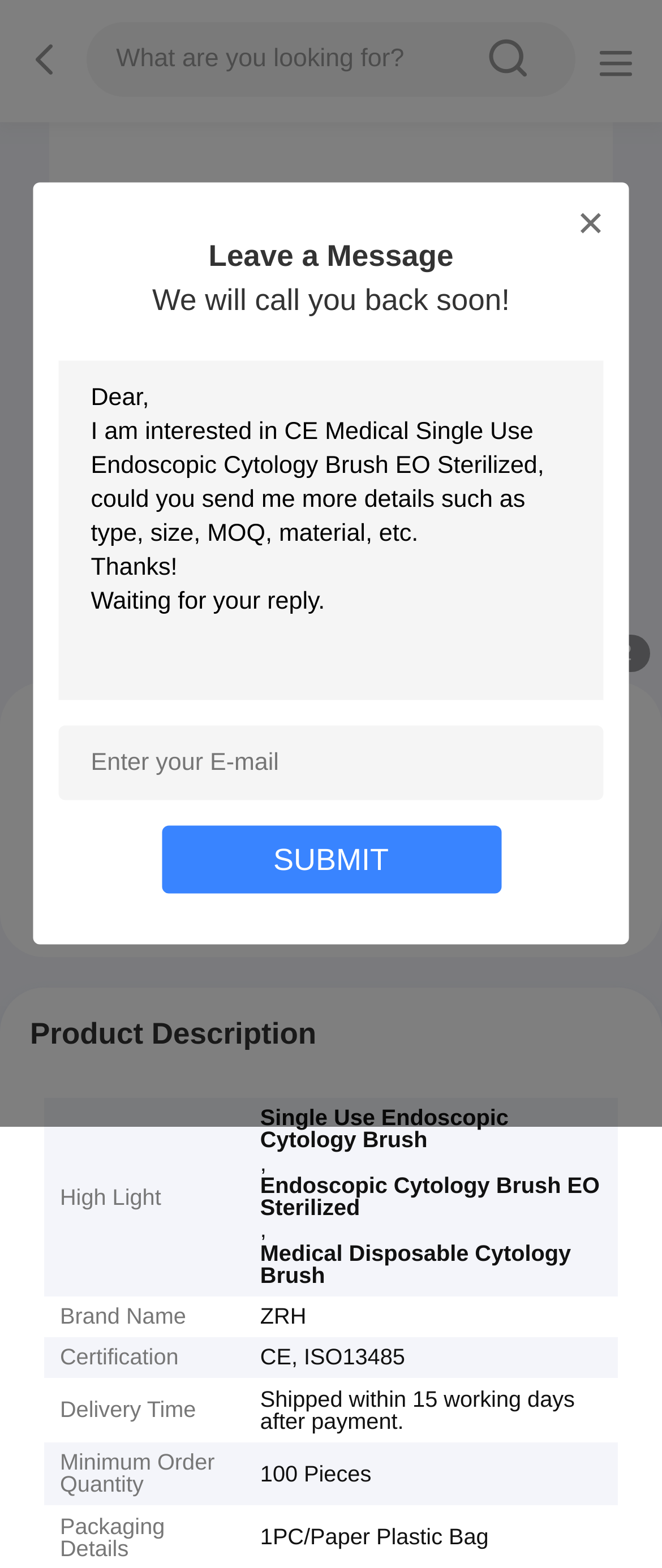Find the bounding box coordinates for the HTML element described in this sentence: "Contact Now". Provide the coordinates as four float numbers between 0 and 1, in the format [left, top, right, bottom].

[0.517, 0.548, 0.929, 0.591]